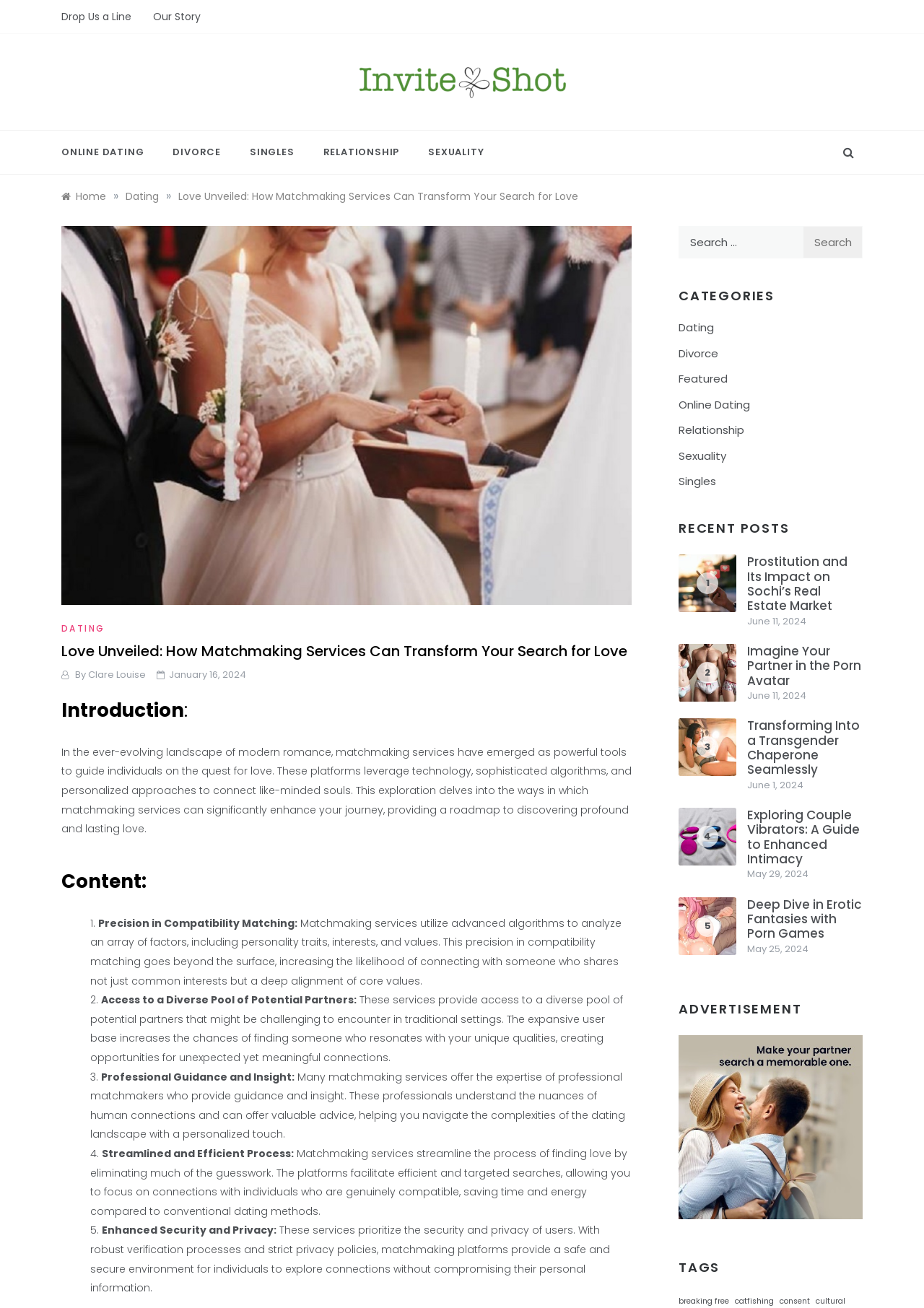How many benefits of matchmaking services are listed?
Based on the image, respond with a single word or phrase.

5